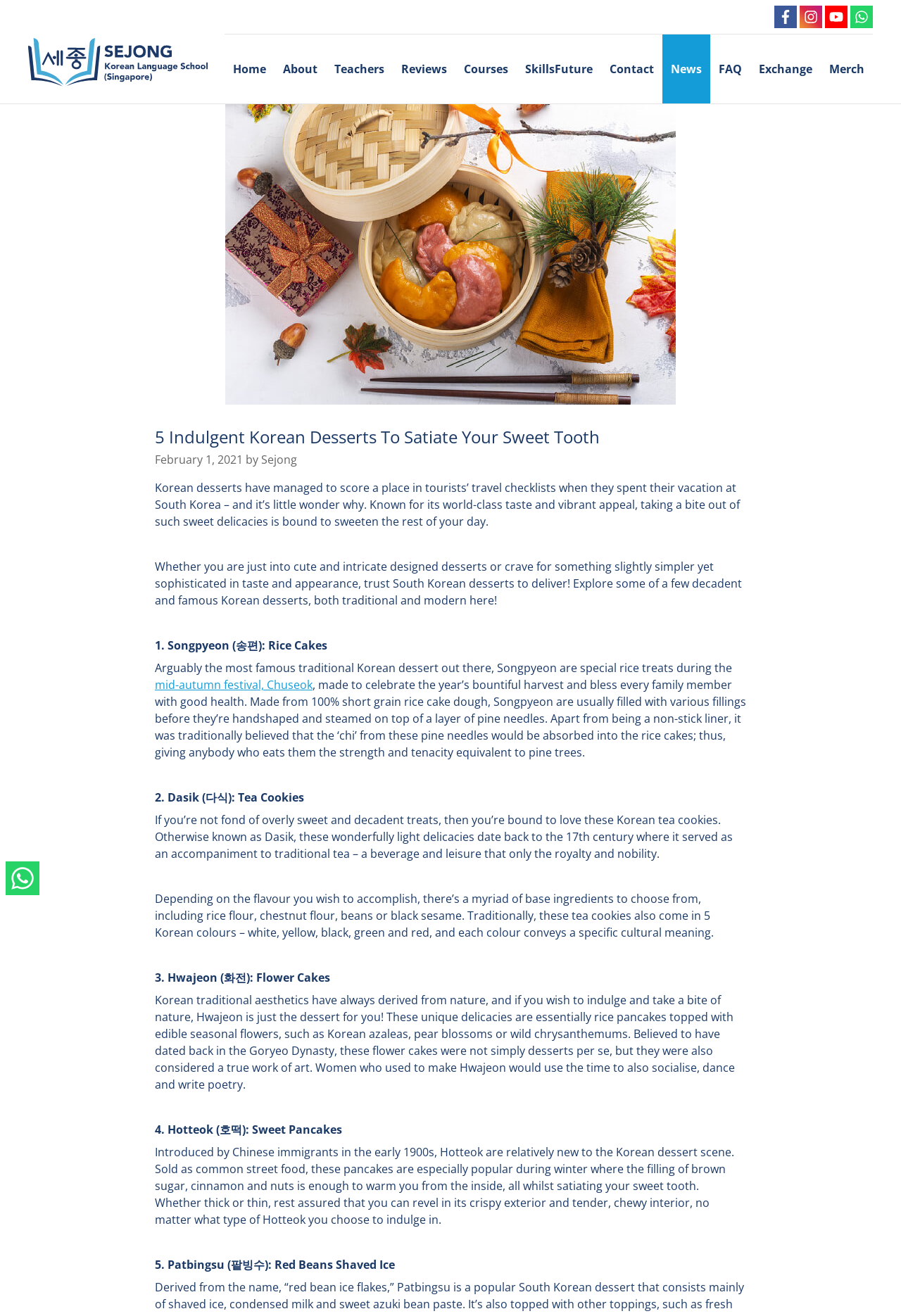What is the purpose of pine needles in Songpyeon?
Using the visual information from the image, give a one-word or short-phrase answer.

Non-stick liner and to absorb 'chi'